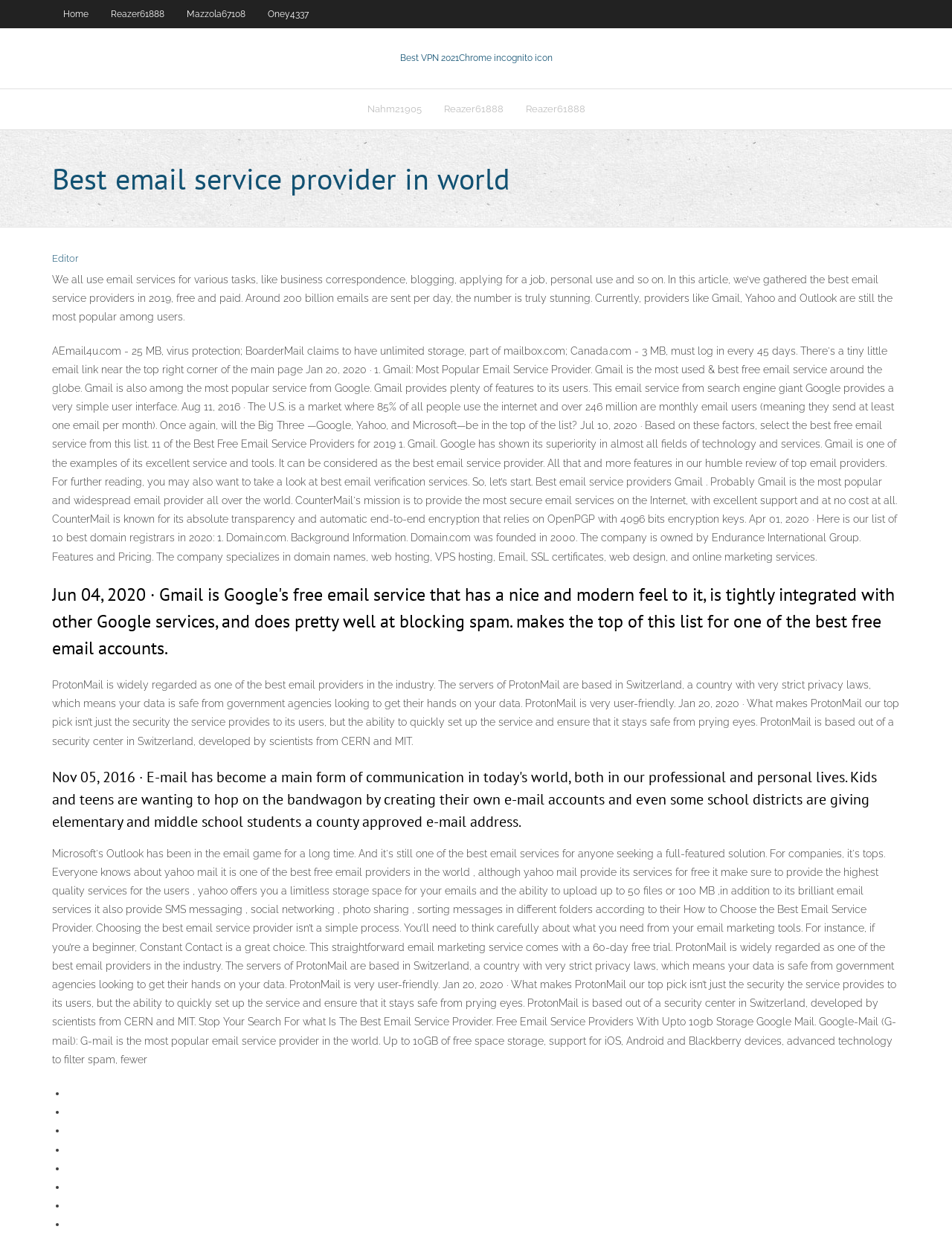Identify the bounding box coordinates of the clickable region to carry out the given instruction: "Click on Best VPN 2021".

[0.42, 0.042, 0.58, 0.051]